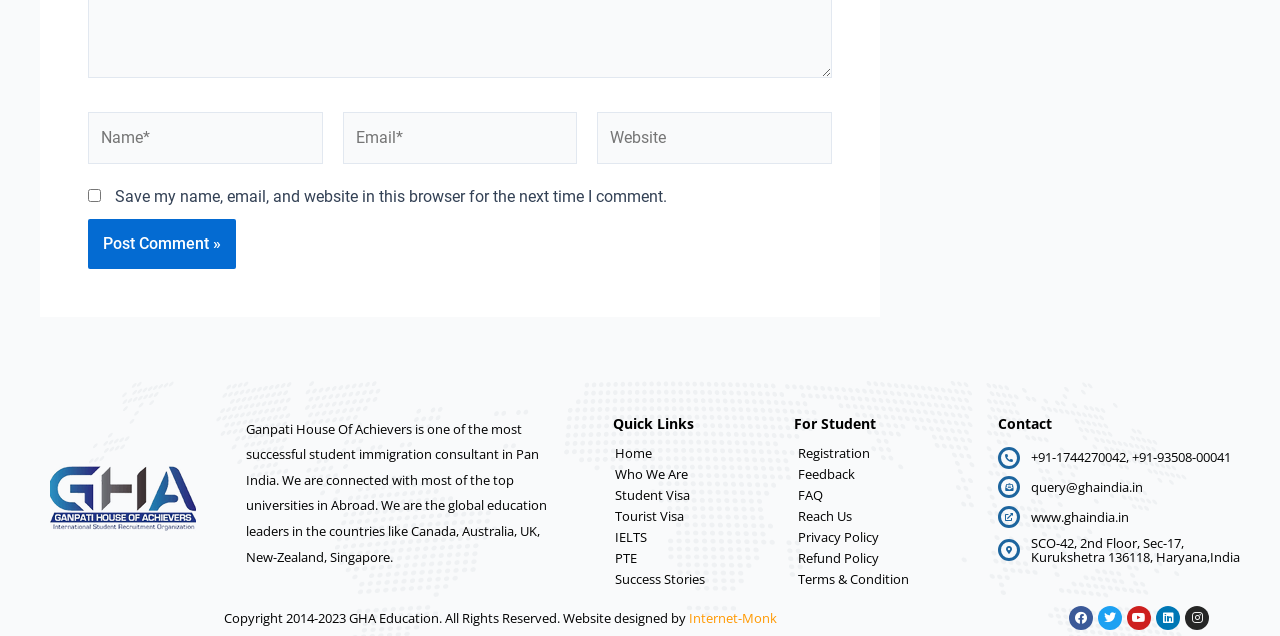Determine the bounding box coordinates for the region that must be clicked to execute the following instruction: "Visit the 'Home' page".

[0.479, 0.702, 0.597, 0.723]